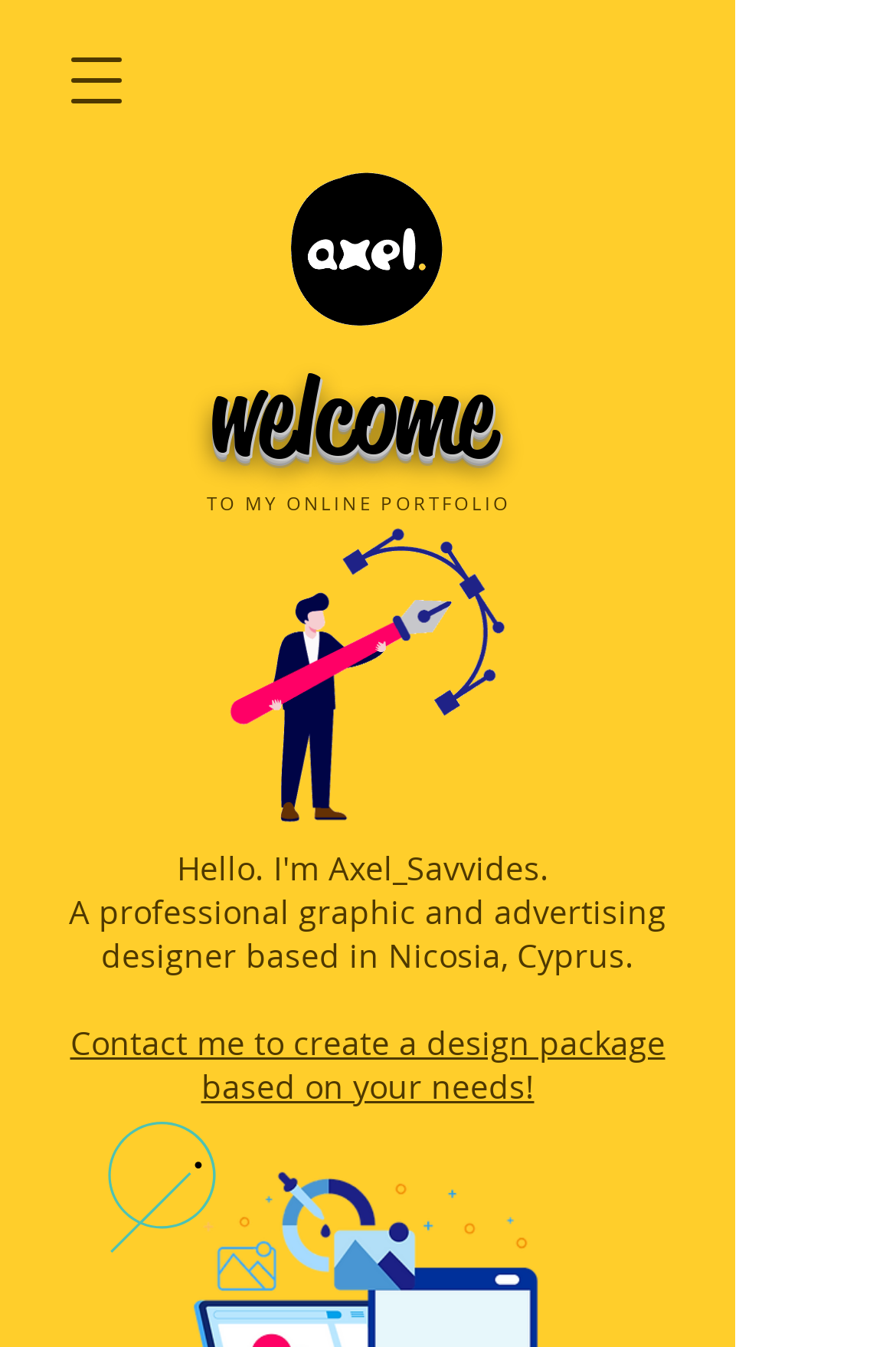Provide the bounding box coordinates in the format (top-left x, top-left y, bottom-right x, bottom-right y). All values are floating point numbers between 0 and 1. Determine the bounding box coordinate of the UI element described as: locking systems

None